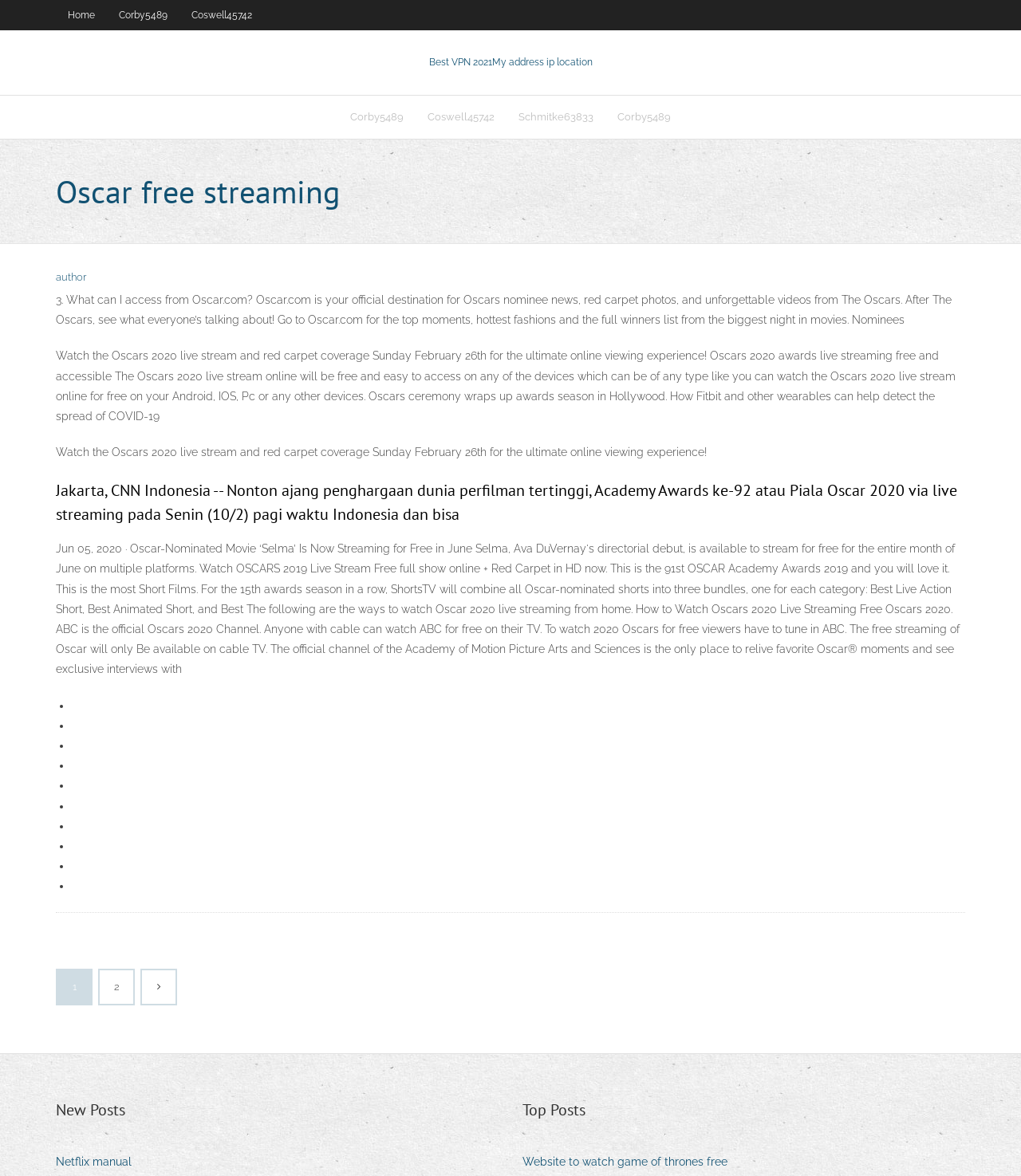Please determine the bounding box coordinates of the clickable area required to carry out the following instruction: "Click on Watch the Oscars 2020 live stream". The coordinates must be four float numbers between 0 and 1, represented as [left, top, right, bottom].

[0.055, 0.297, 0.936, 0.359]